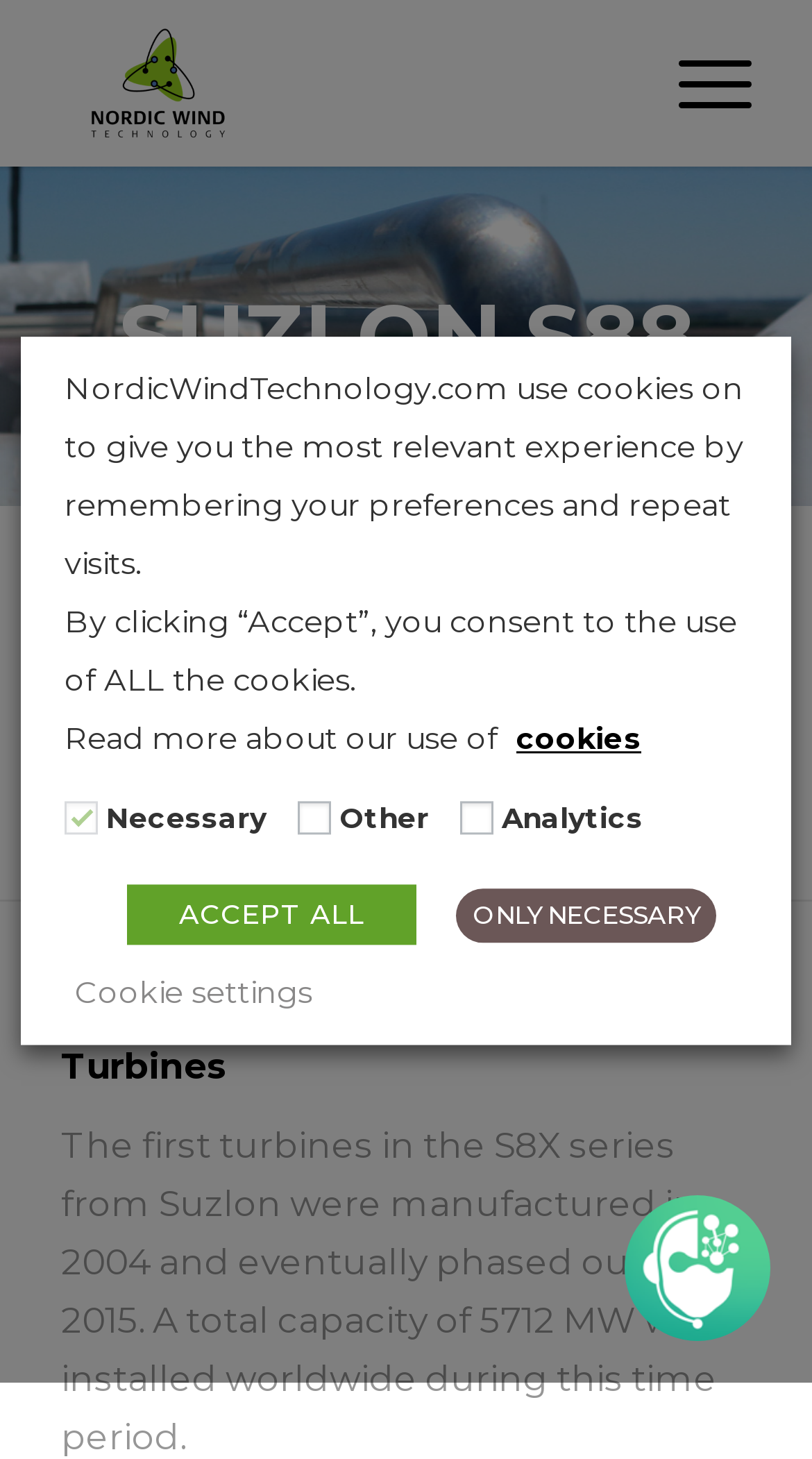Please give a one-word or short phrase response to the following question: 
What is the company name associated with the retrofit solution?

Nordic Wind Technology